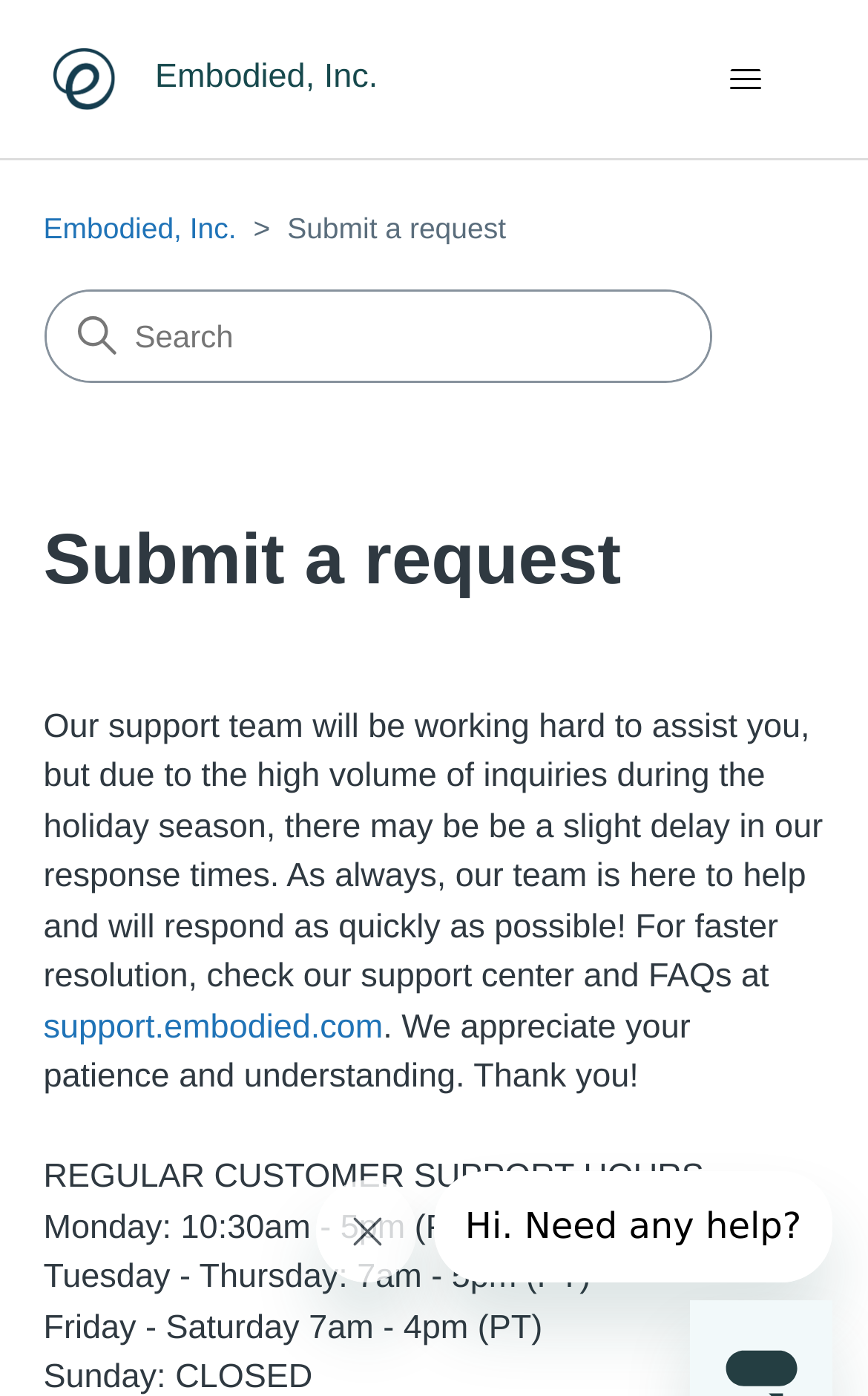Provide the bounding box coordinates for the UI element that is described by this text: "aria-label="Search" name="query" placeholder="Search"". The coordinates should be in the form of four float numbers between 0 and 1: [left, top, right, bottom].

[0.053, 0.208, 0.817, 0.272]